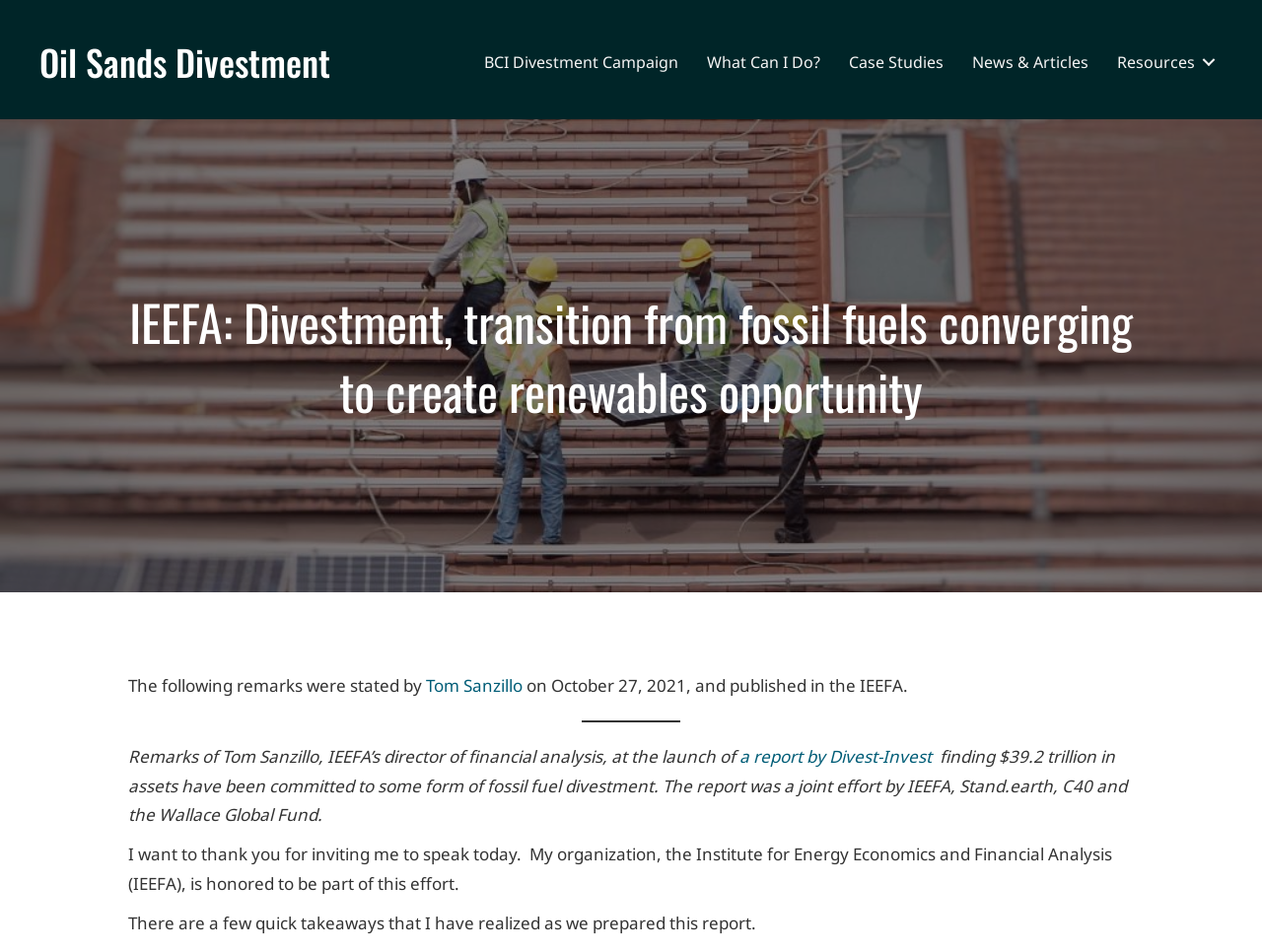Point out the bounding box coordinates of the section to click in order to follow this instruction: "Click on the 'Oil Sands Divestment' link".

[0.031, 0.037, 0.262, 0.092]